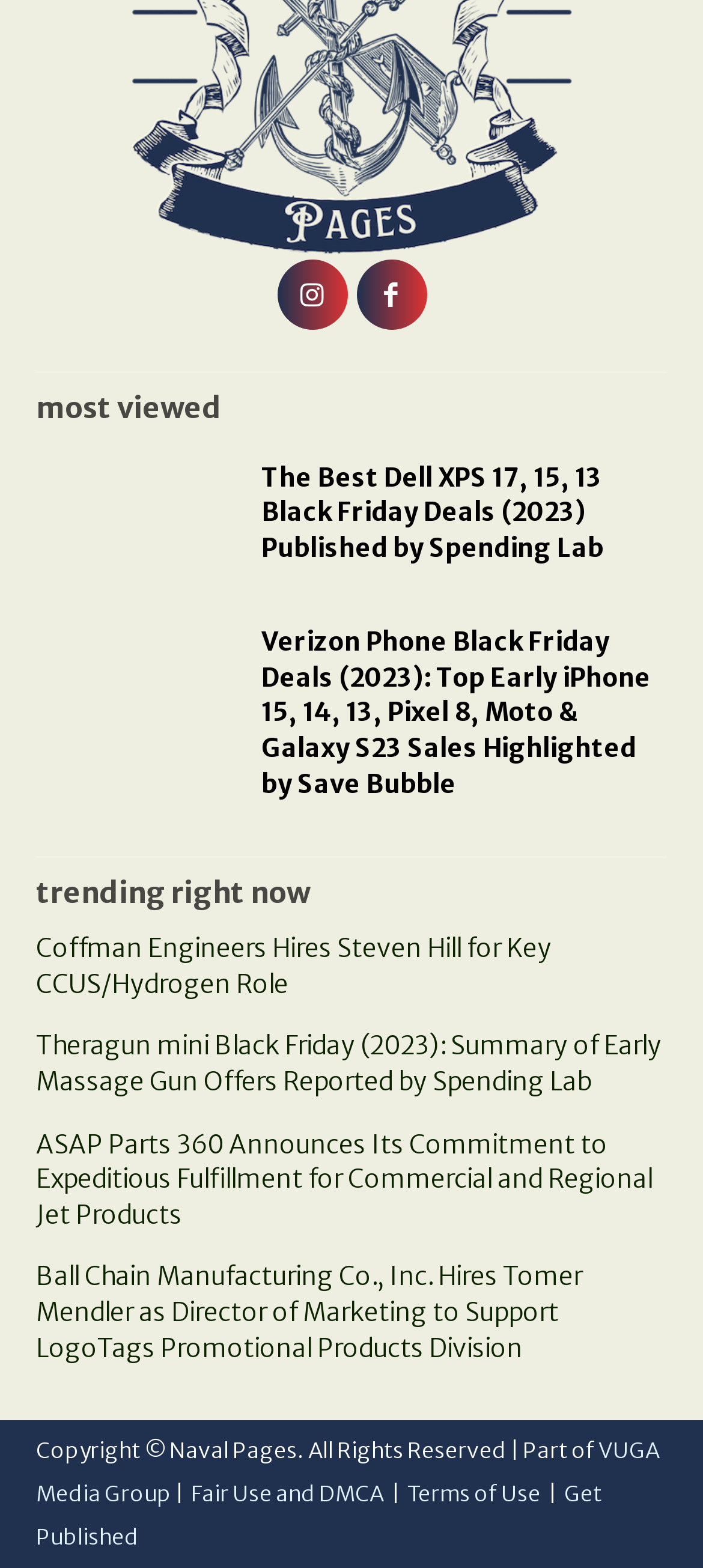Locate the bounding box coordinates of the element that should be clicked to execute the following instruction: "Visit VUGA Media Group".

[0.051, 0.916, 0.938, 0.961]